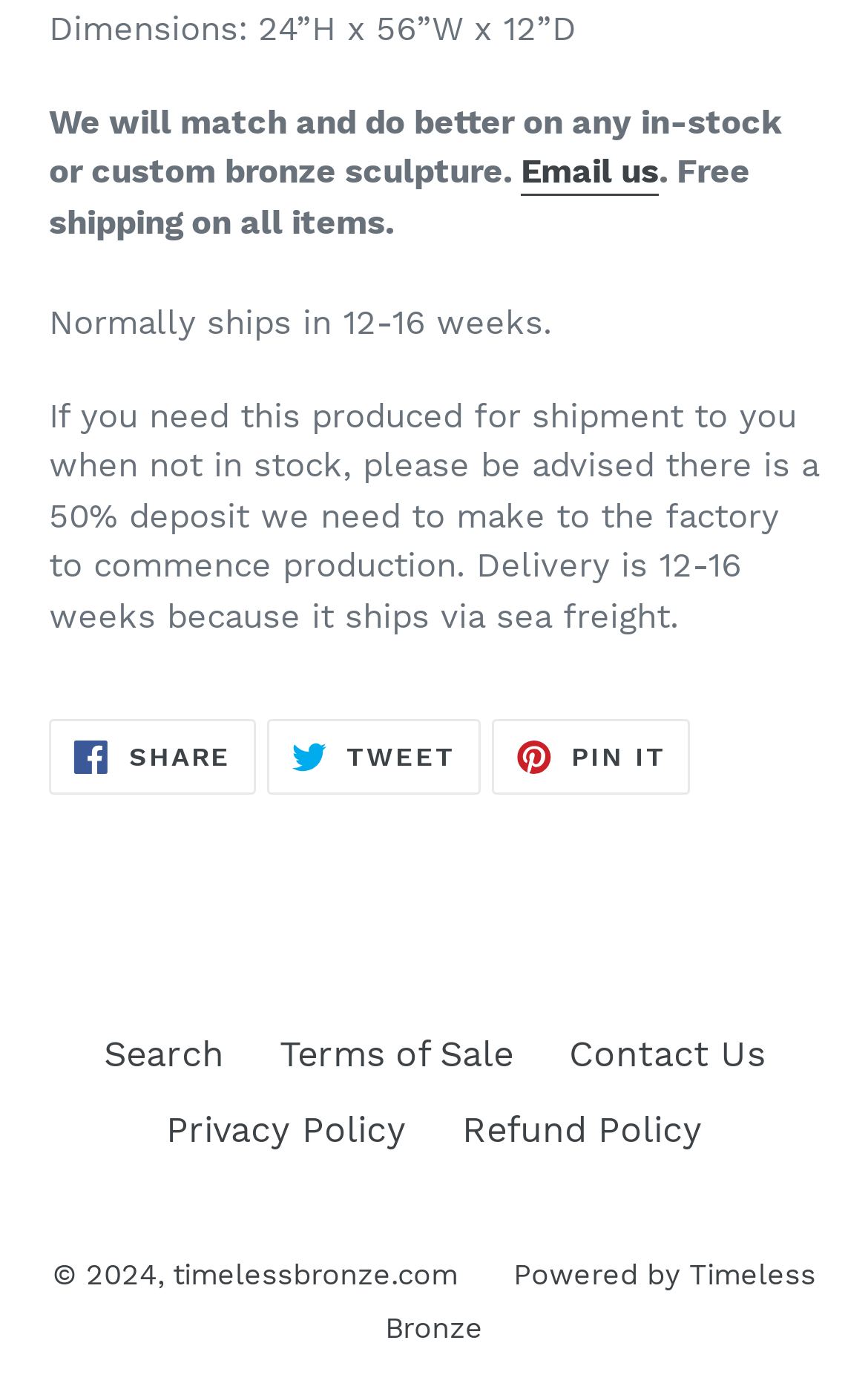Show the bounding box coordinates of the element that should be clicked to complete the task: "Contact Us".

[0.655, 0.742, 0.881, 0.773]